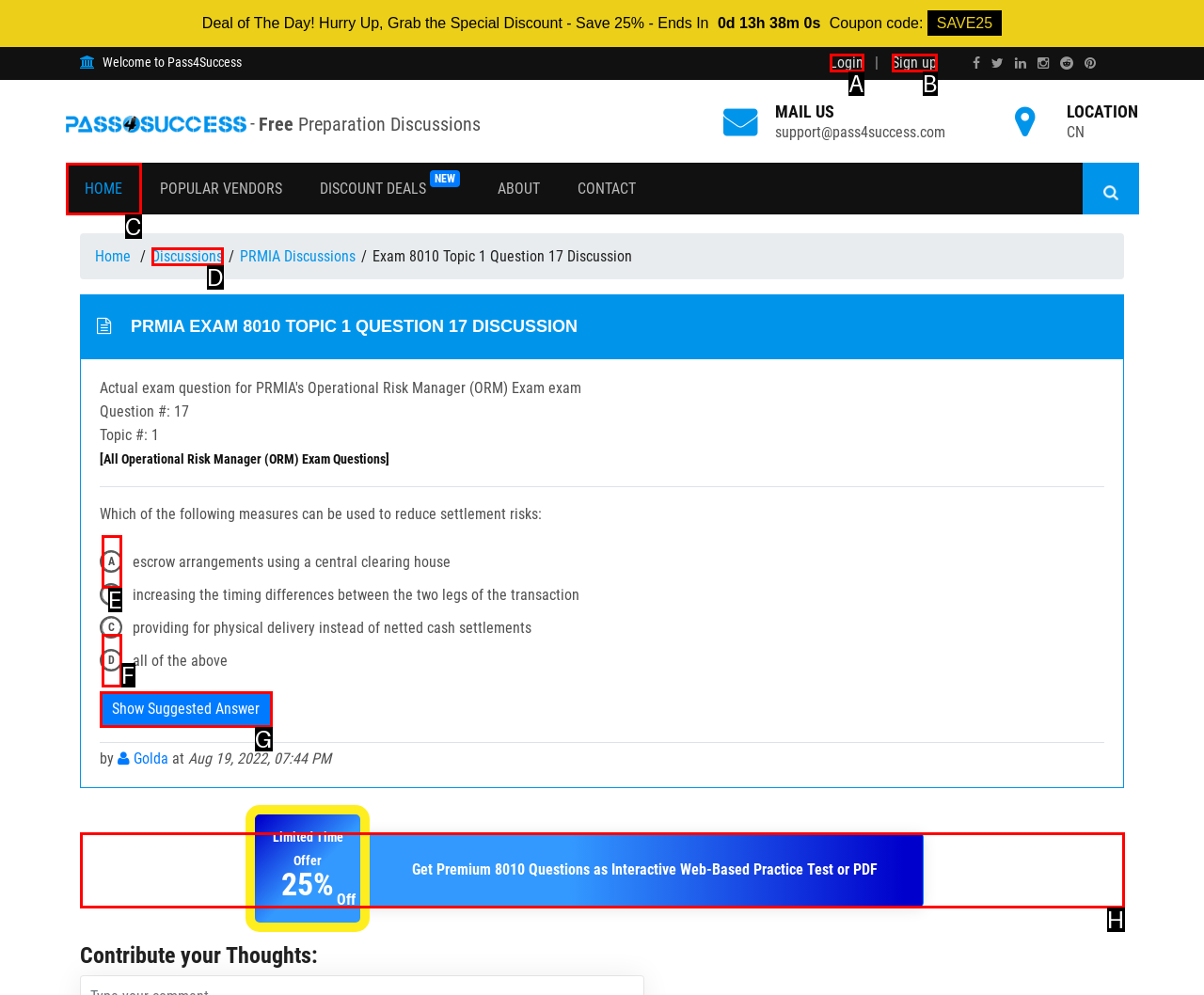Identify the UI element that best fits the description: Show Suggested Answer
Respond with the letter representing the correct option.

G